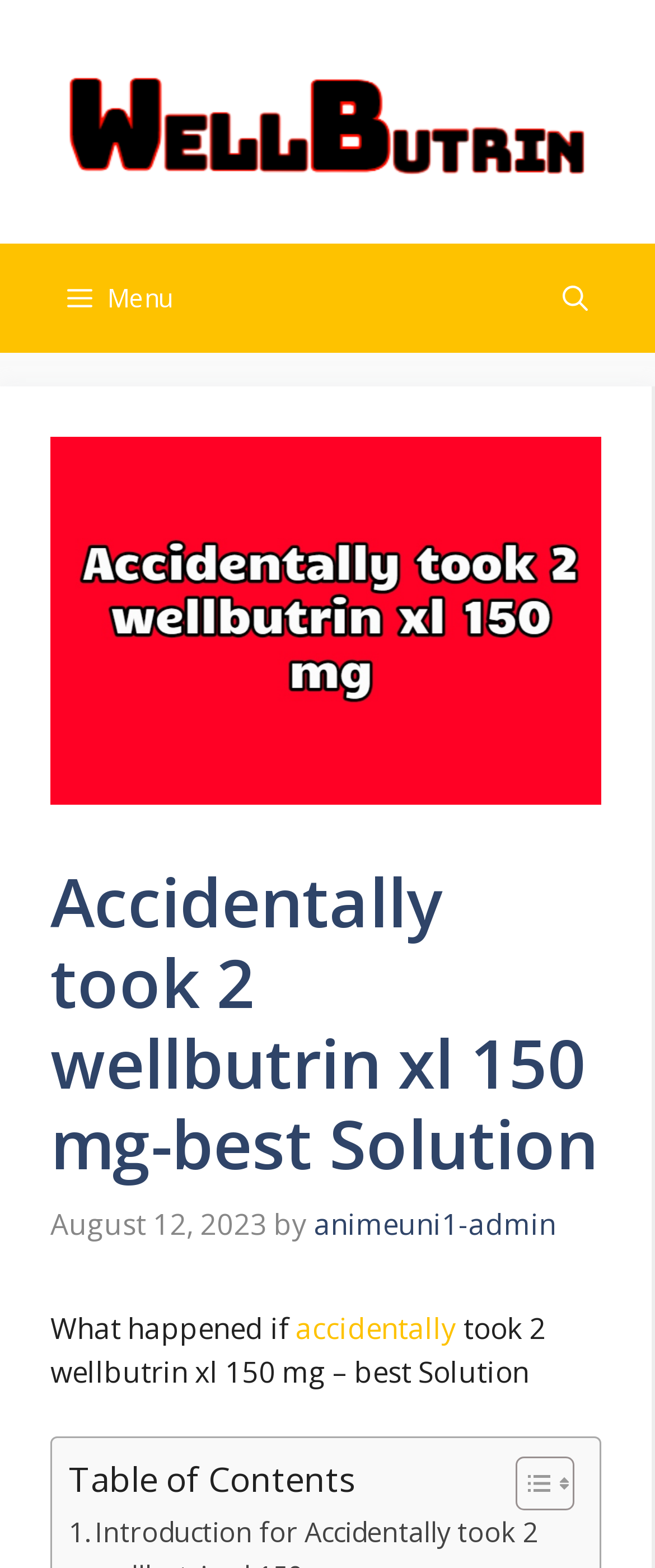Find and generate the main title of the webpage.

Accidentally took 2 wellbutrin xl 150 mg-best Solution